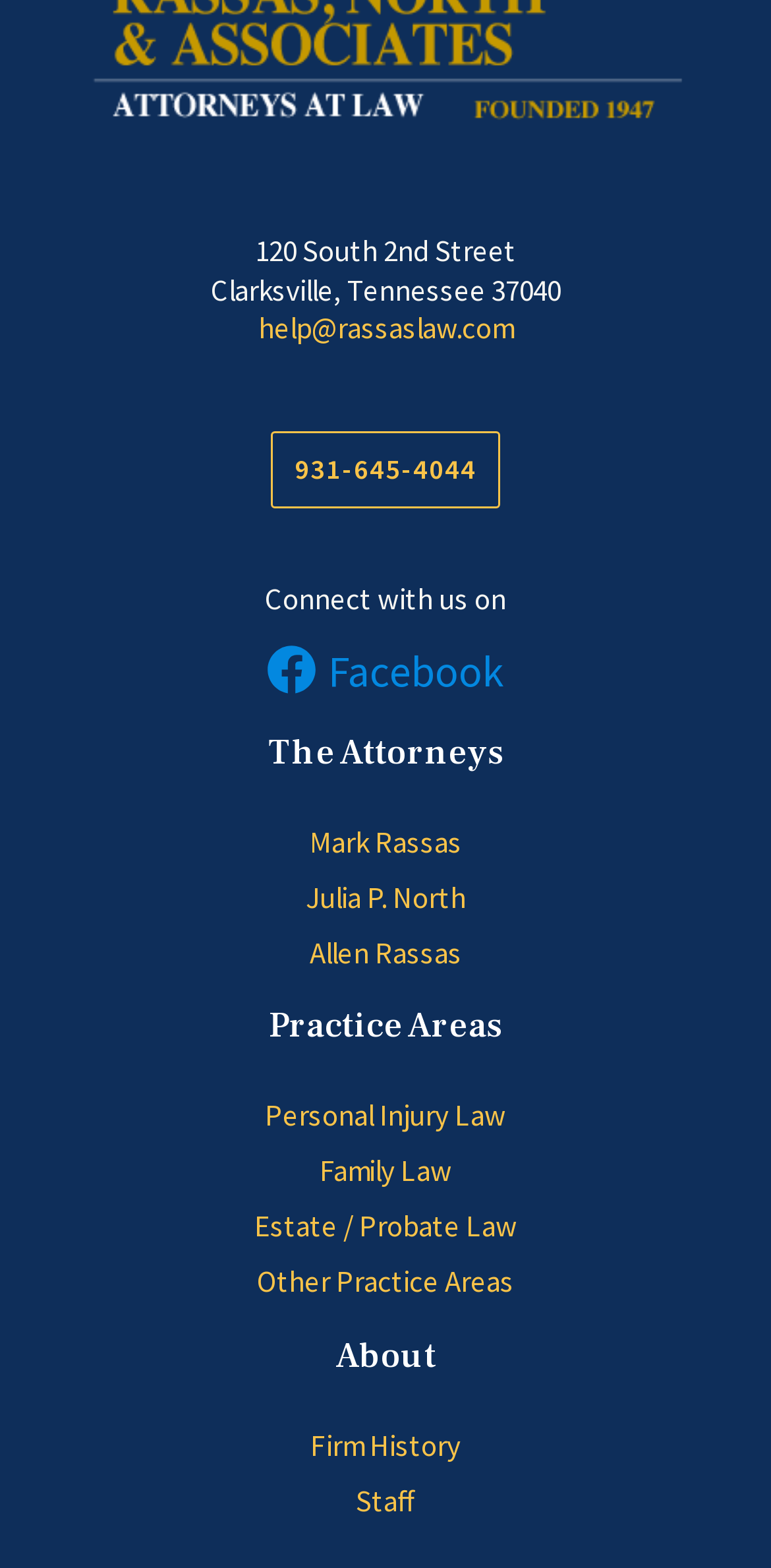What social media platform is linked on the webpage?
Please use the image to provide an in-depth answer to the question.

I found the social media platform by looking at the link element that displays the text 'Facebook', which is located near the top of the webpage.